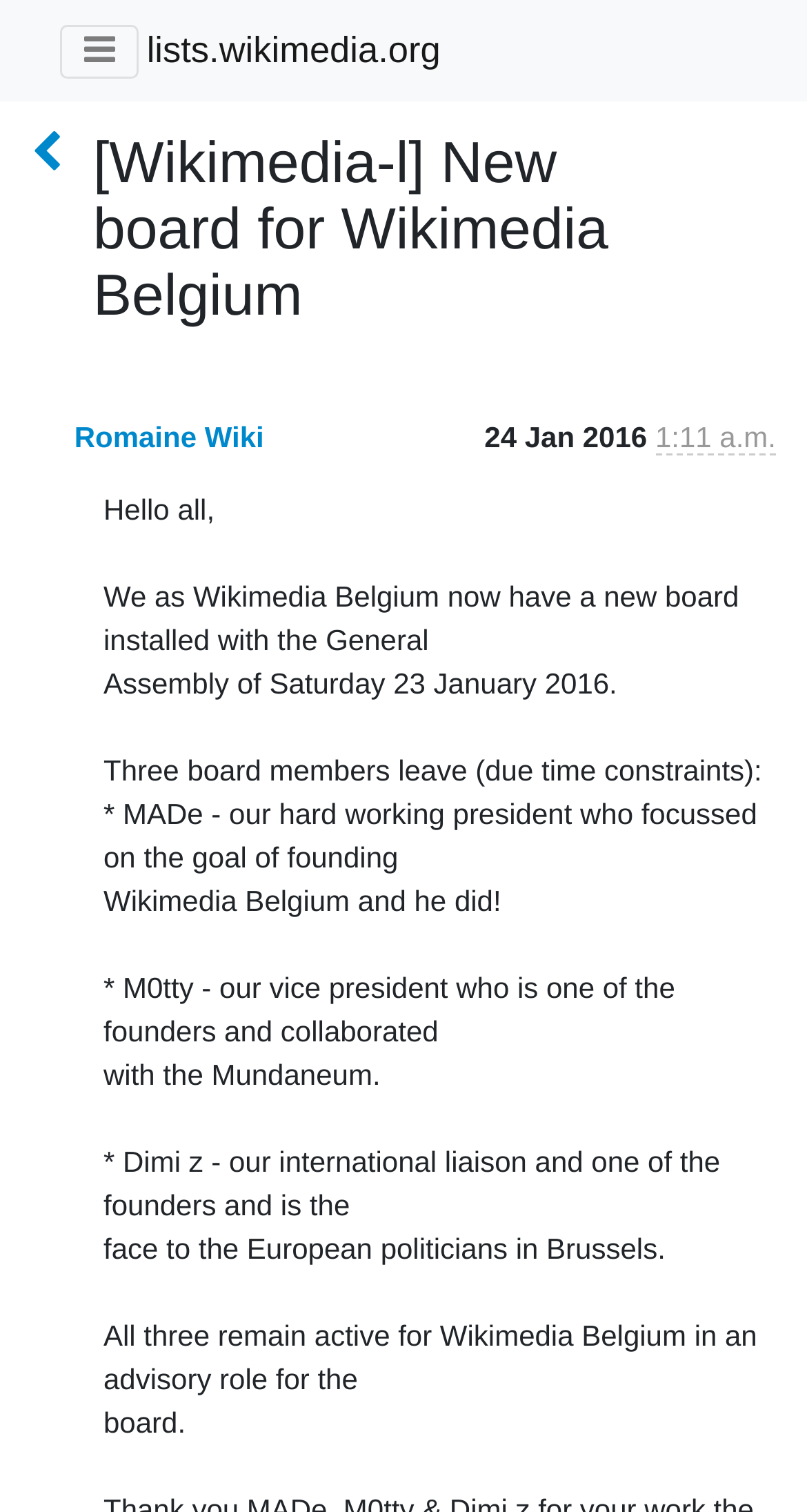What is the sender's time?
Using the visual information, respond with a single word or phrase.

2:11 a.m.